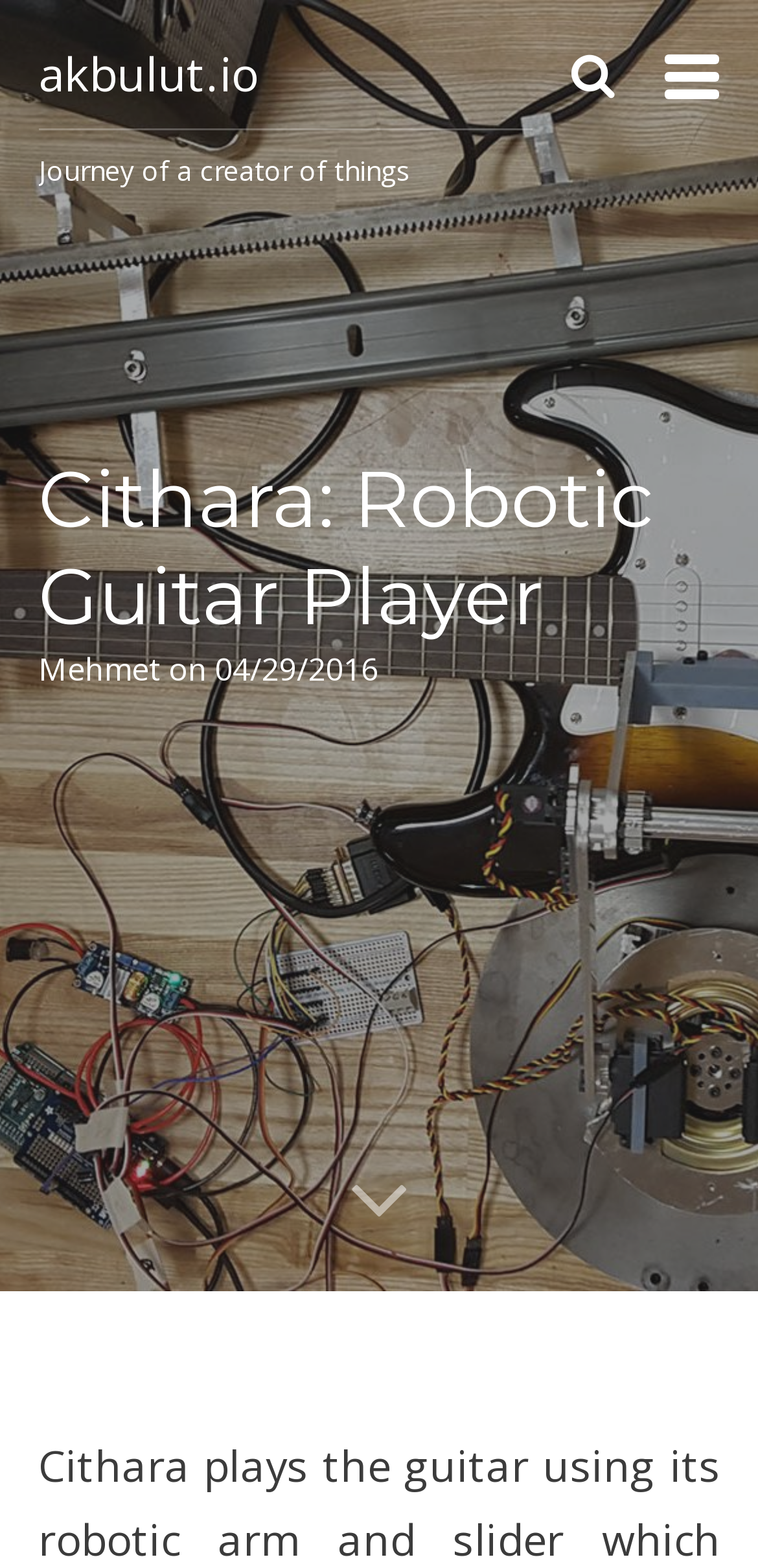Respond to the question below with a single word or phrase:
How many links are there in the top navigation bar?

3